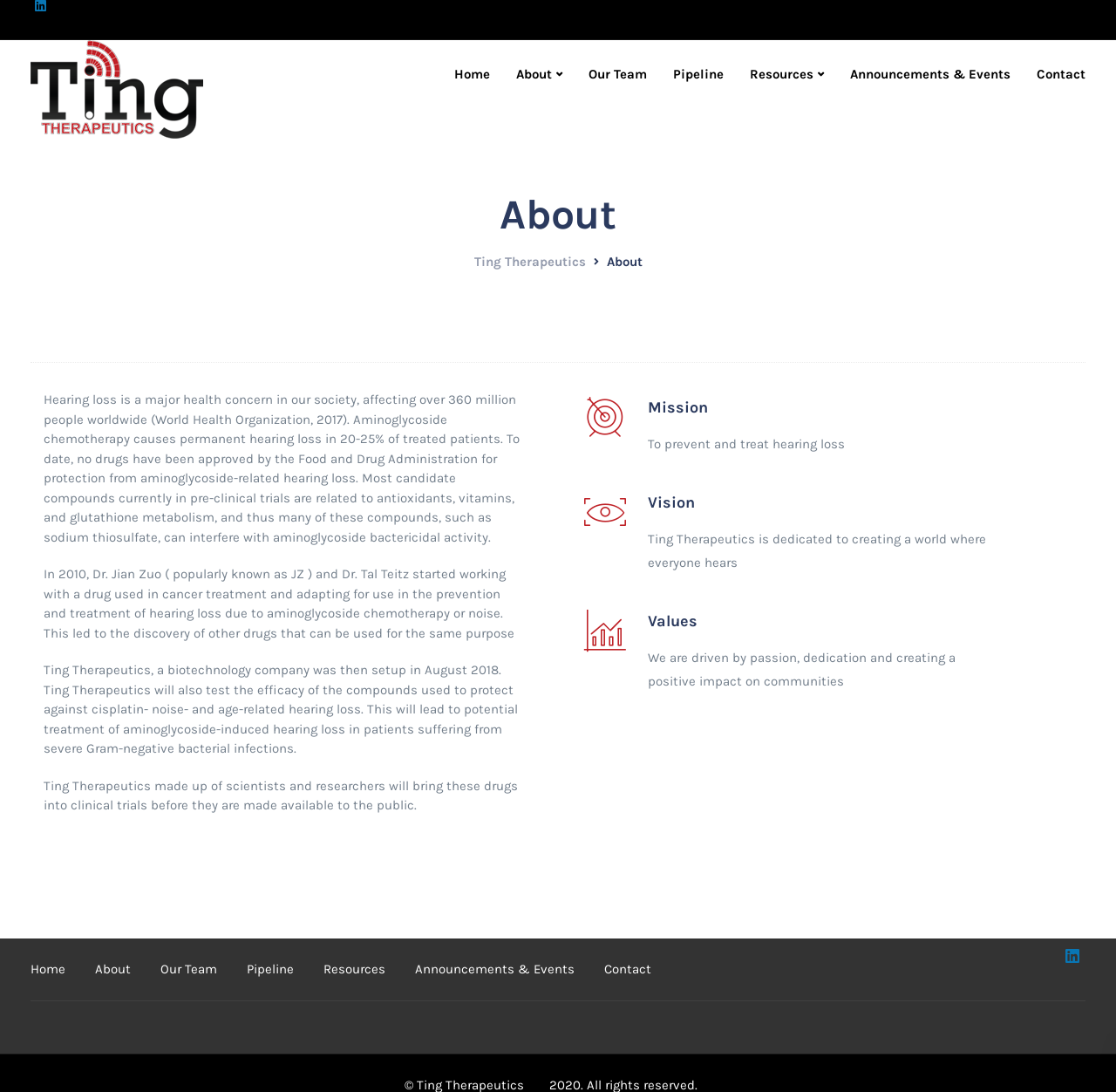What is the mission of Ting Therapeutics?
From the screenshot, supply a one-word or short-phrase answer.

To prevent and treat hearing loss